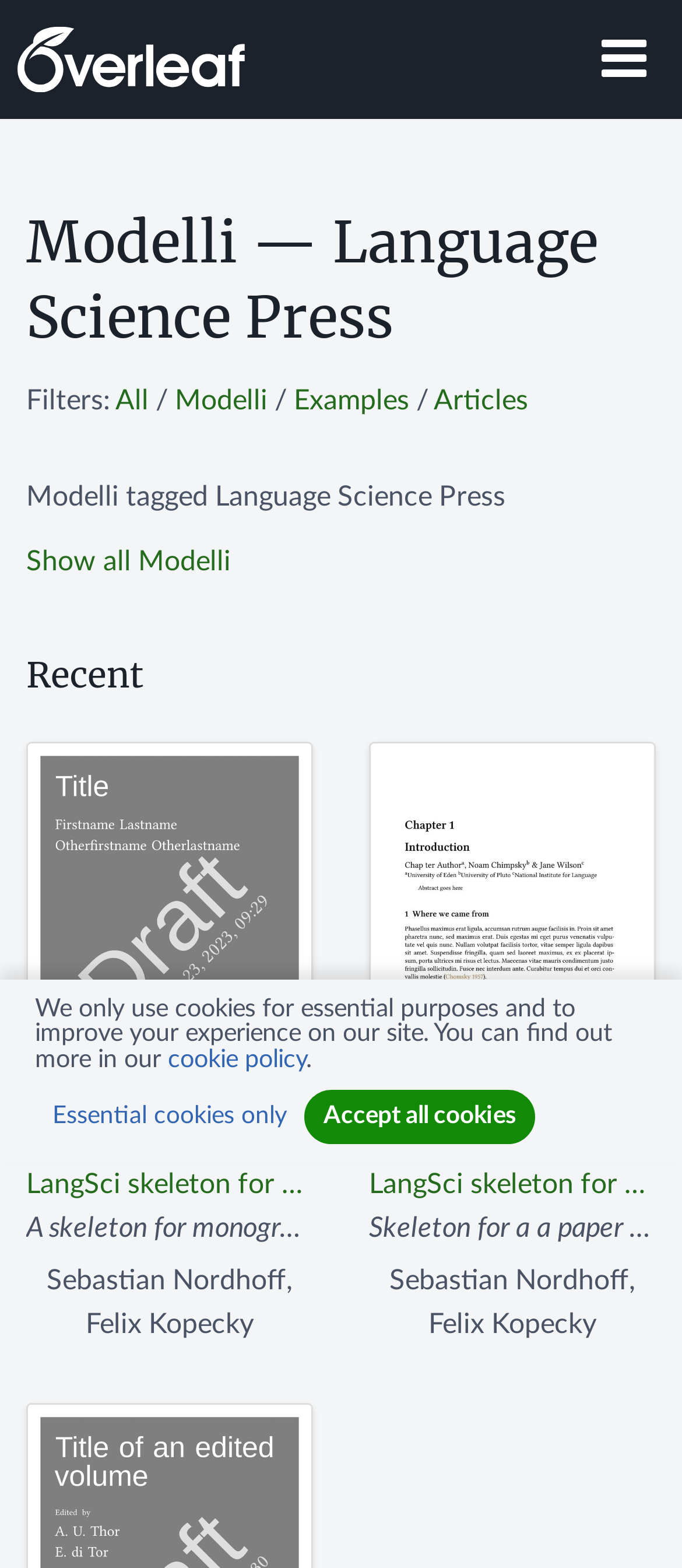Determine the bounding box coordinates for the UI element described. Format the coordinates as (top-left x, top-left y, bottom-right x, bottom-right y) and ensure all values are between 0 and 1. Element description: Essential cookies only

[0.051, 0.696, 0.446, 0.729]